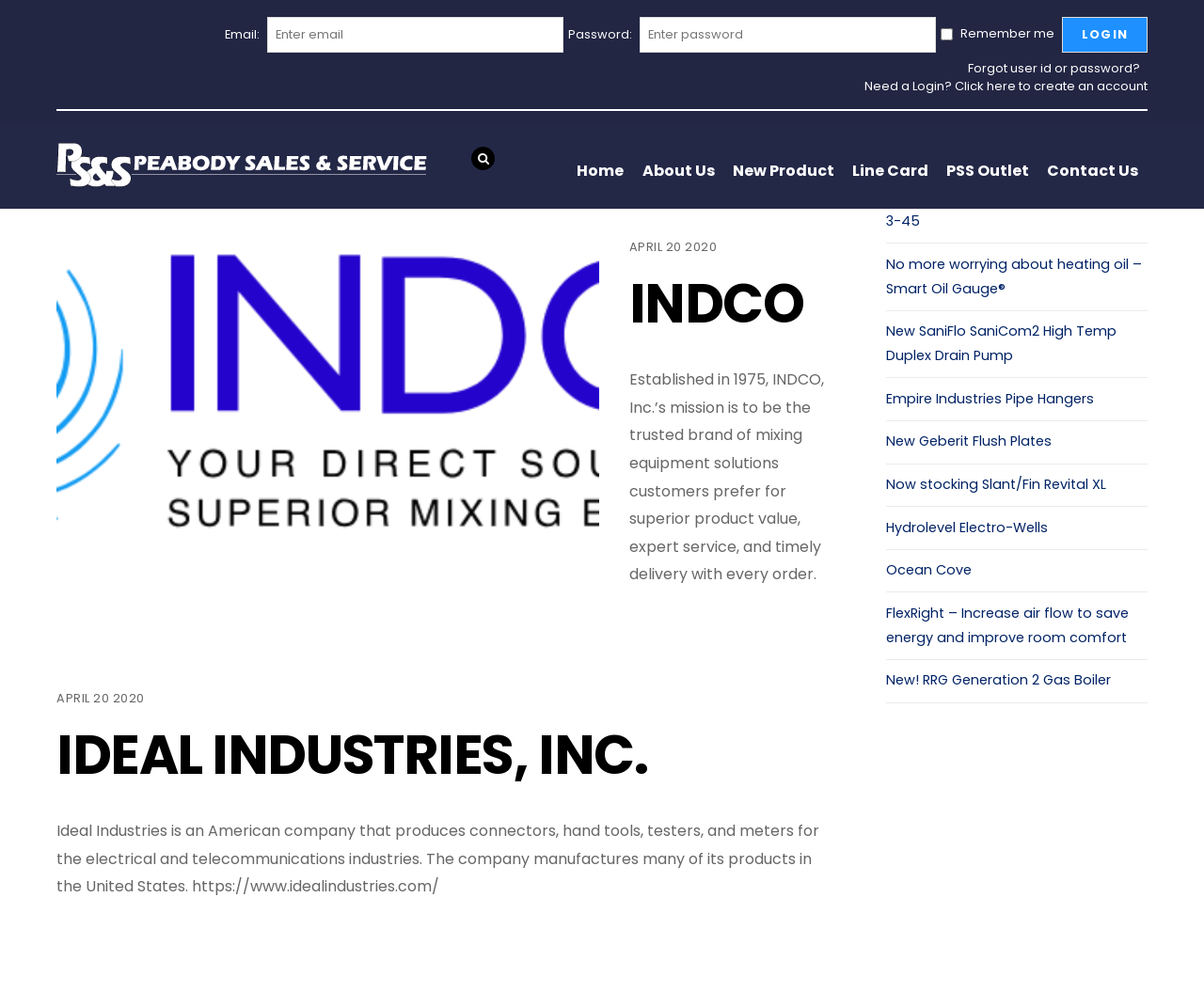Please mark the clickable region by giving the bounding box coordinates needed to complete this instruction: "Learn about INDCO".

[0.047, 0.393, 0.69, 0.469]